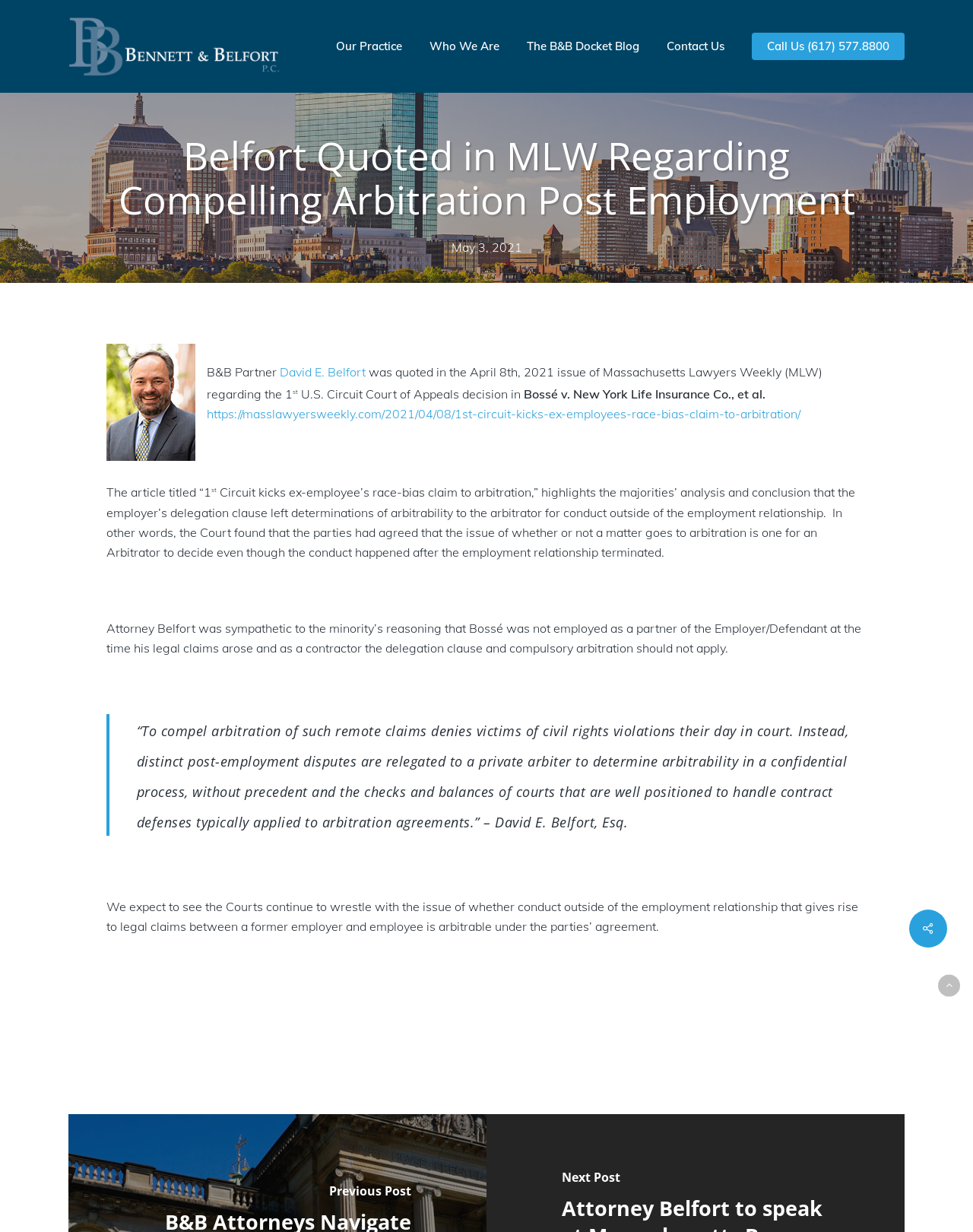Please locate and retrieve the main header text of the webpage.

Belfort Quoted in MLW Regarding Compelling Arbitration Post Employment